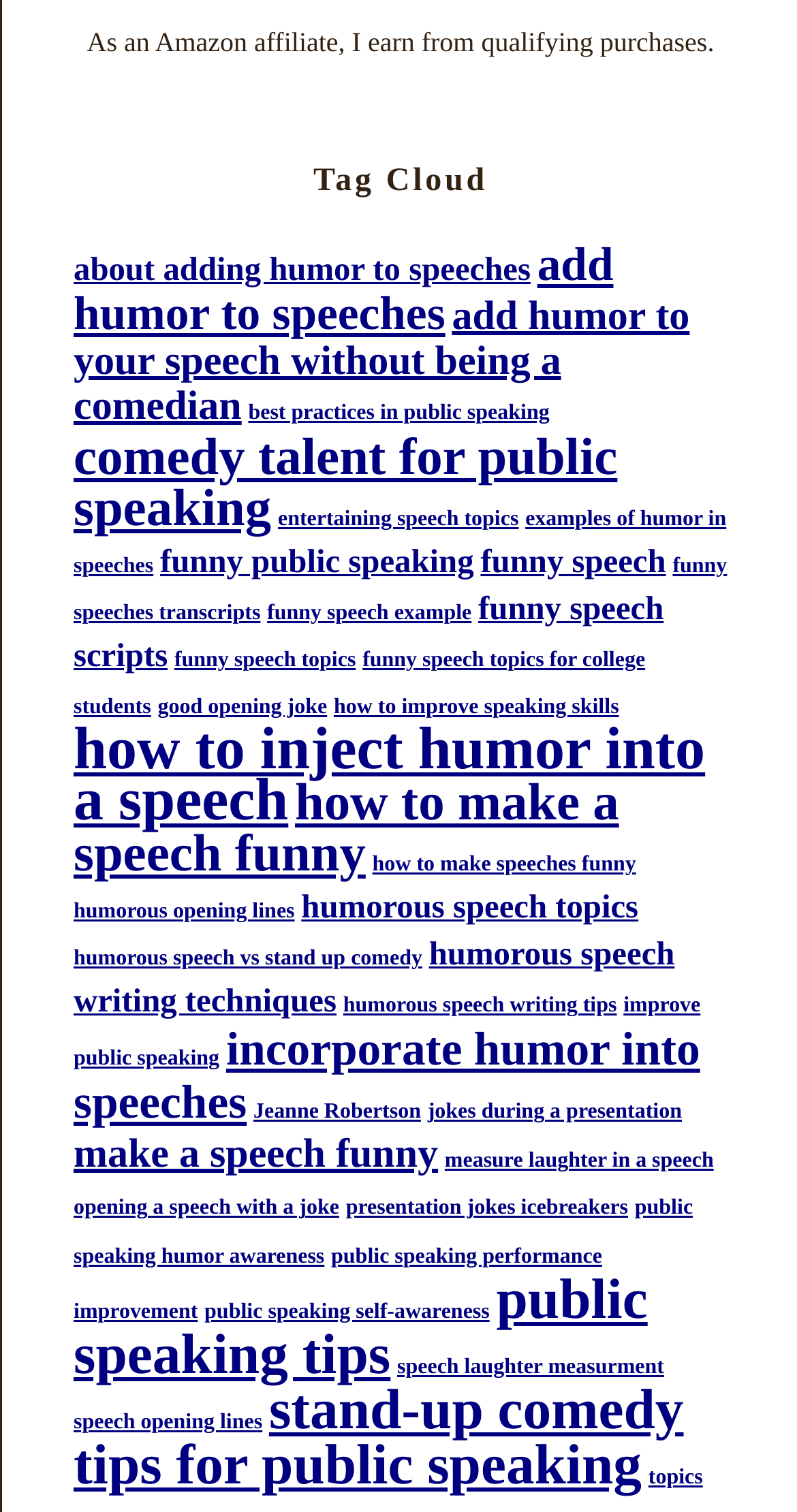Please find the bounding box coordinates of the element that must be clicked to perform the given instruction: "read 'public speaking tips'". The coordinates should be four float numbers from 0 to 1, i.e., [left, top, right, bottom].

[0.092, 0.839, 0.813, 0.917]